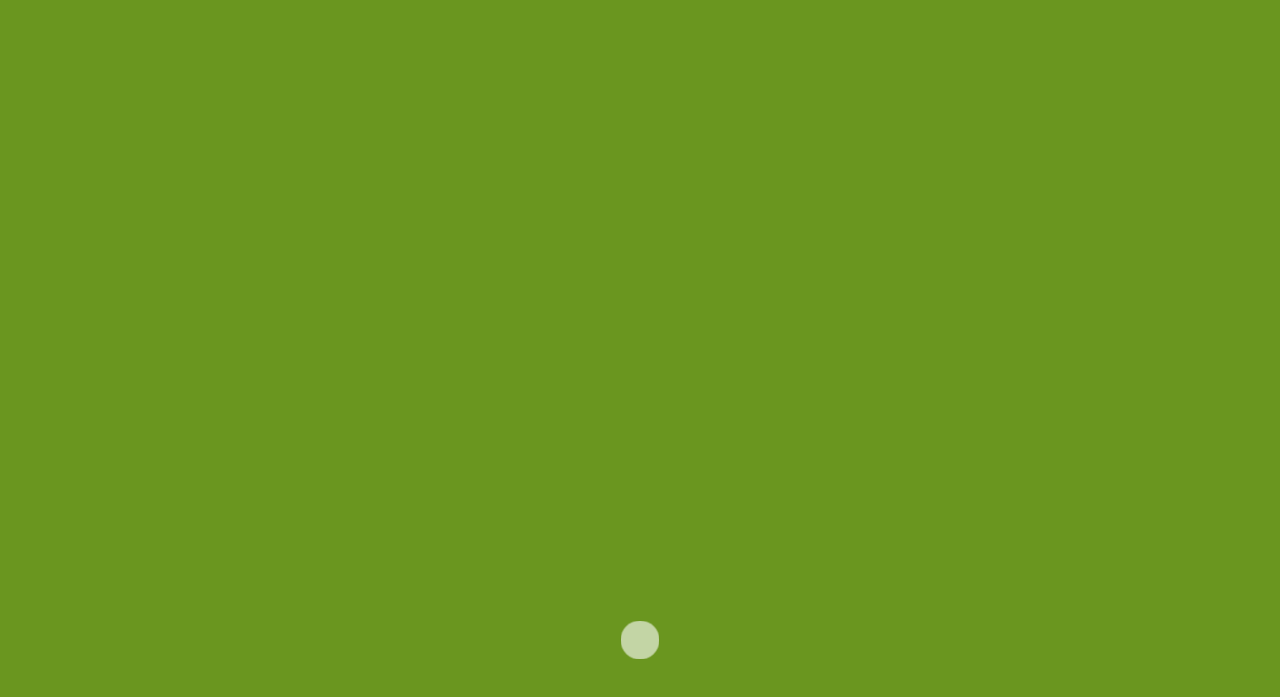Specify the bounding box coordinates of the element's region that should be clicked to achieve the following instruction: "Search for something in the search bar". The bounding box coordinates consist of four float numbers between 0 and 1, in the format [left, top, right, bottom].

None